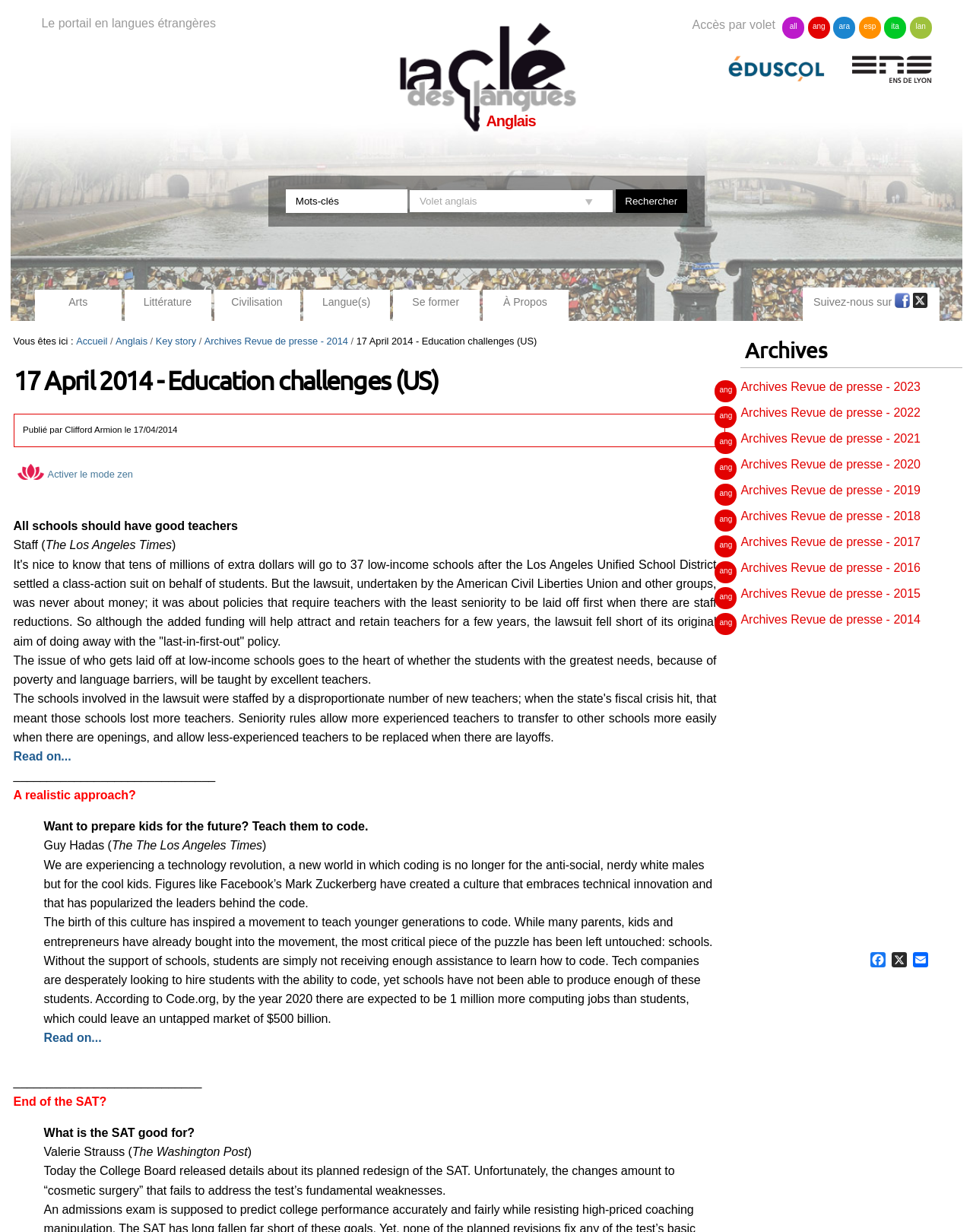Answer the question in a single word or phrase:
What is the language of the portal?

Foreign languages